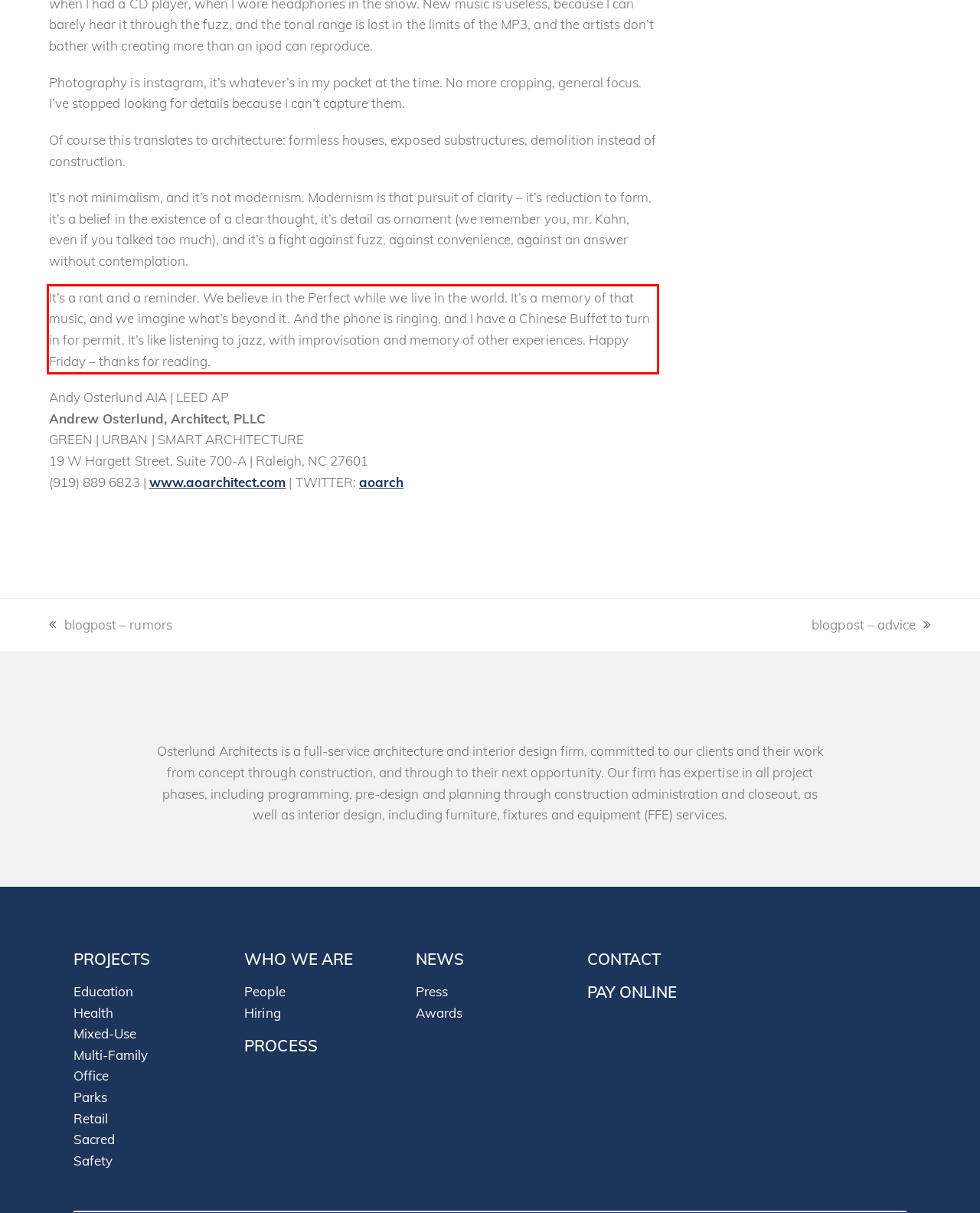You are provided with a webpage screenshot that includes a red rectangle bounding box. Extract the text content from within the bounding box using OCR.

It’s a rant and a reminder. We believe in the Perfect while we live in the world. It’s a memory of that music, and we imagine what’s beyond it. And the phone is ringing, and I have a Chinese Buffet to turn in for permit. It’s like listening to jazz, with improvisation and memory of other experiences. Happy Friday – thanks for reading.